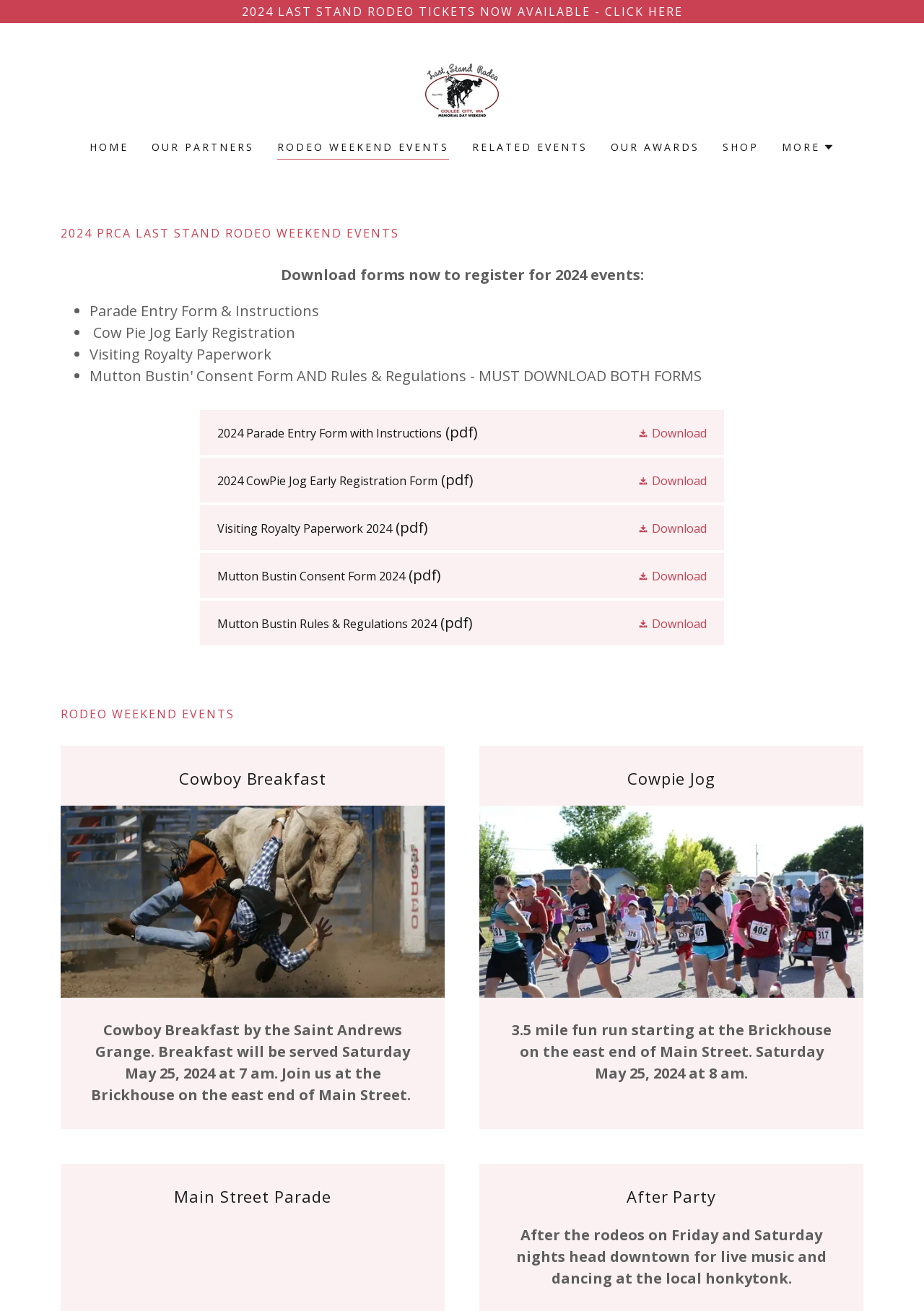Please indicate the bounding box coordinates for the clickable area to complete the following task: "Click the MORE button to expand the menu". The coordinates should be specified as four float numbers between 0 and 1, i.e., [left, top, right, bottom].

[0.846, 0.106, 0.903, 0.119]